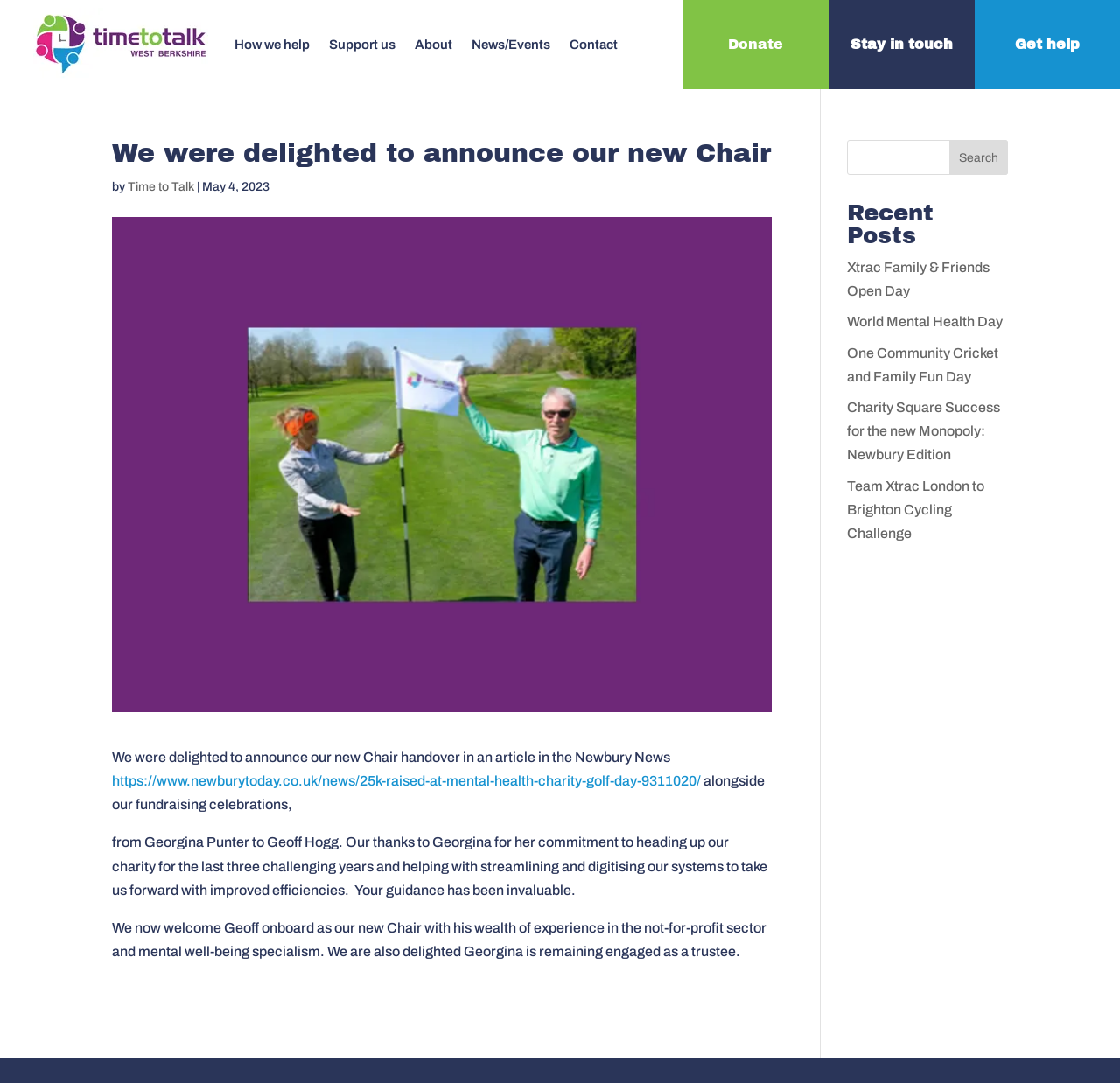Locate and extract the text of the main heading on the webpage.

We were delighted to announce our new Chair